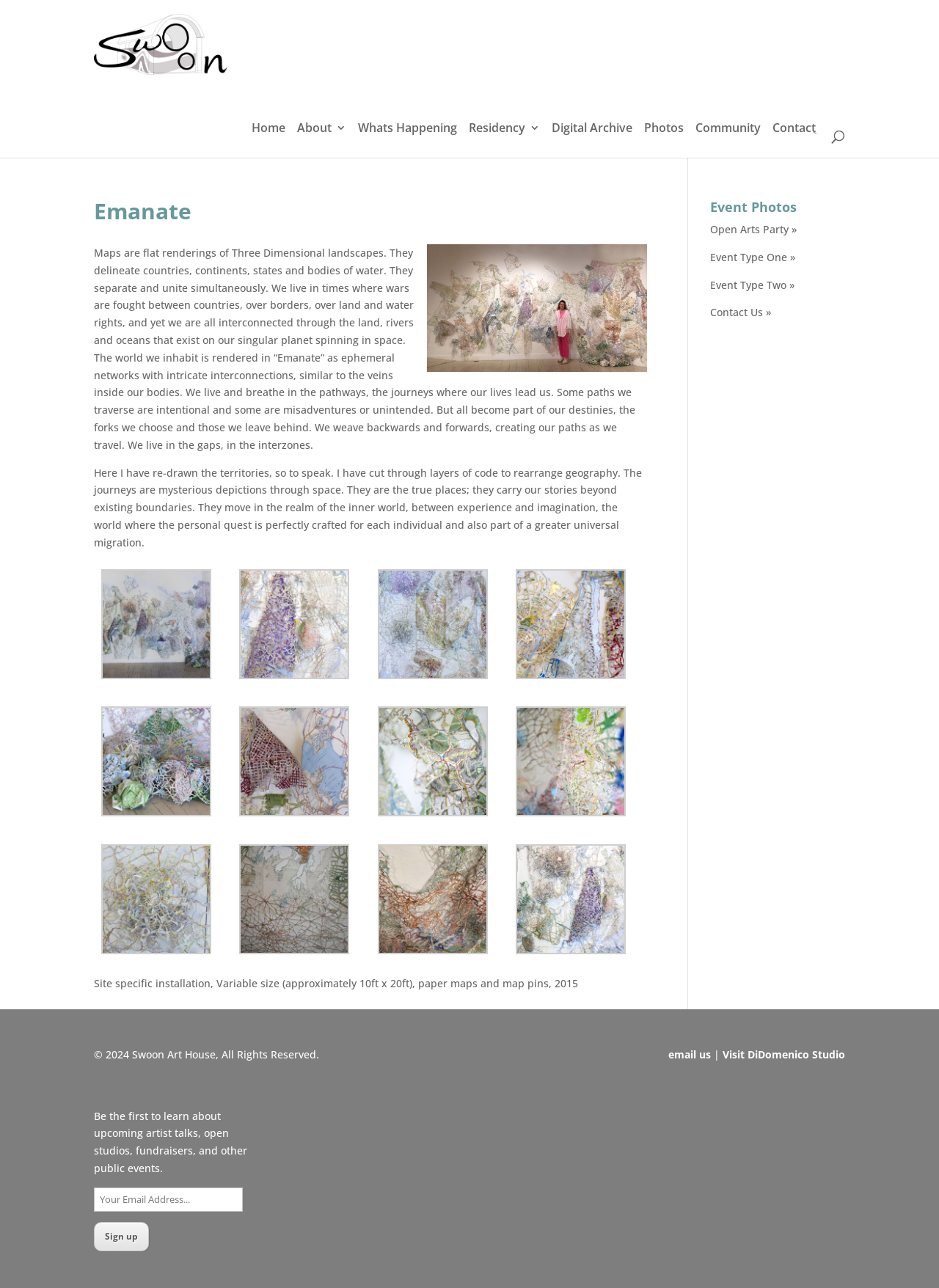Please identify the bounding box coordinates of the clickable area that will fulfill the following instruction: "Sign up for updates". The coordinates should be in the format of four float numbers between 0 and 1, i.e., [left, top, right, bottom].

[0.1, 0.949, 0.159, 0.972]